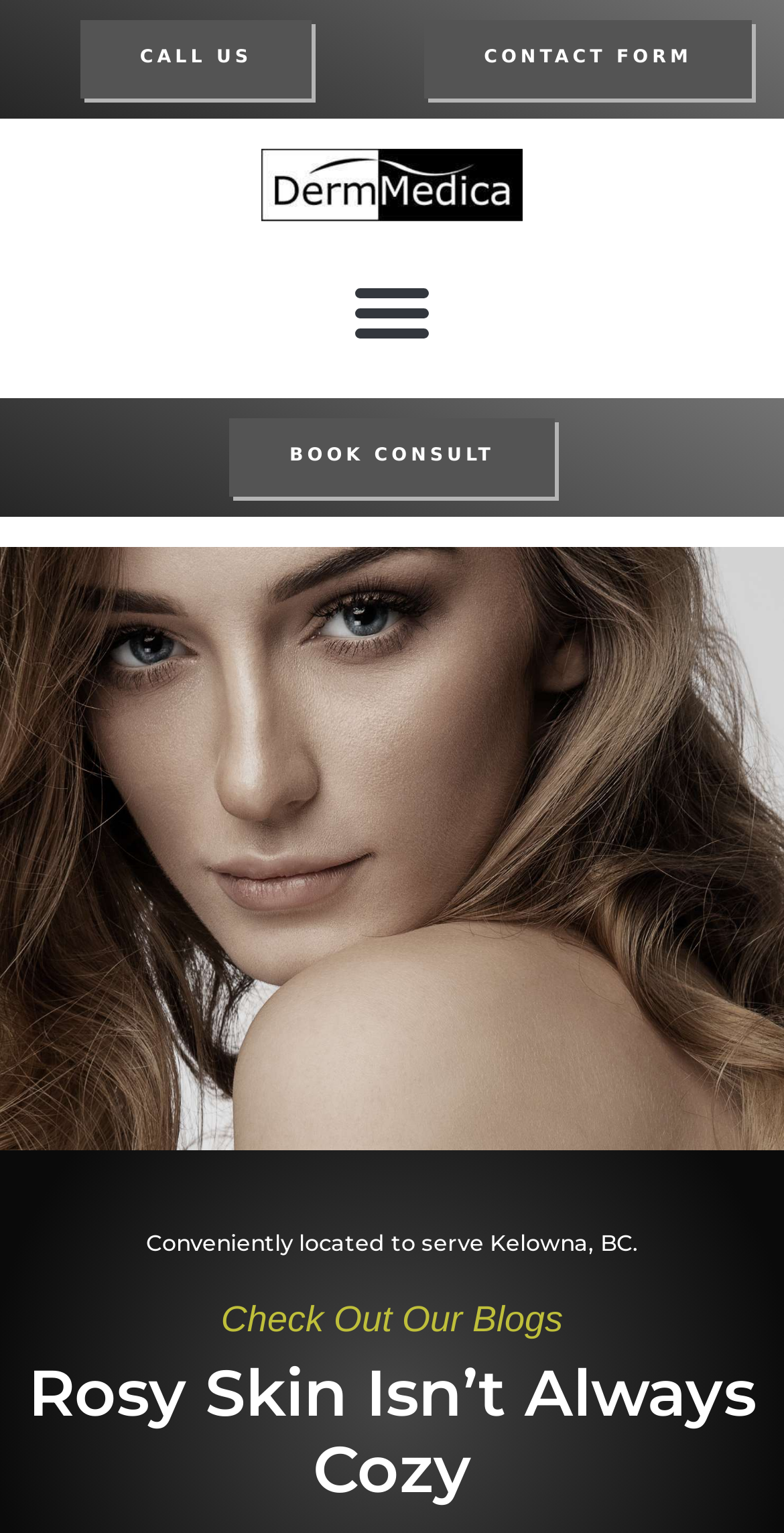Find the bounding box coordinates for the HTML element described in this sentence: "Menu". Provide the coordinates as four float numbers between 0 and 1, in the format [left, top, right, bottom].

[0.423, 0.164, 0.577, 0.242]